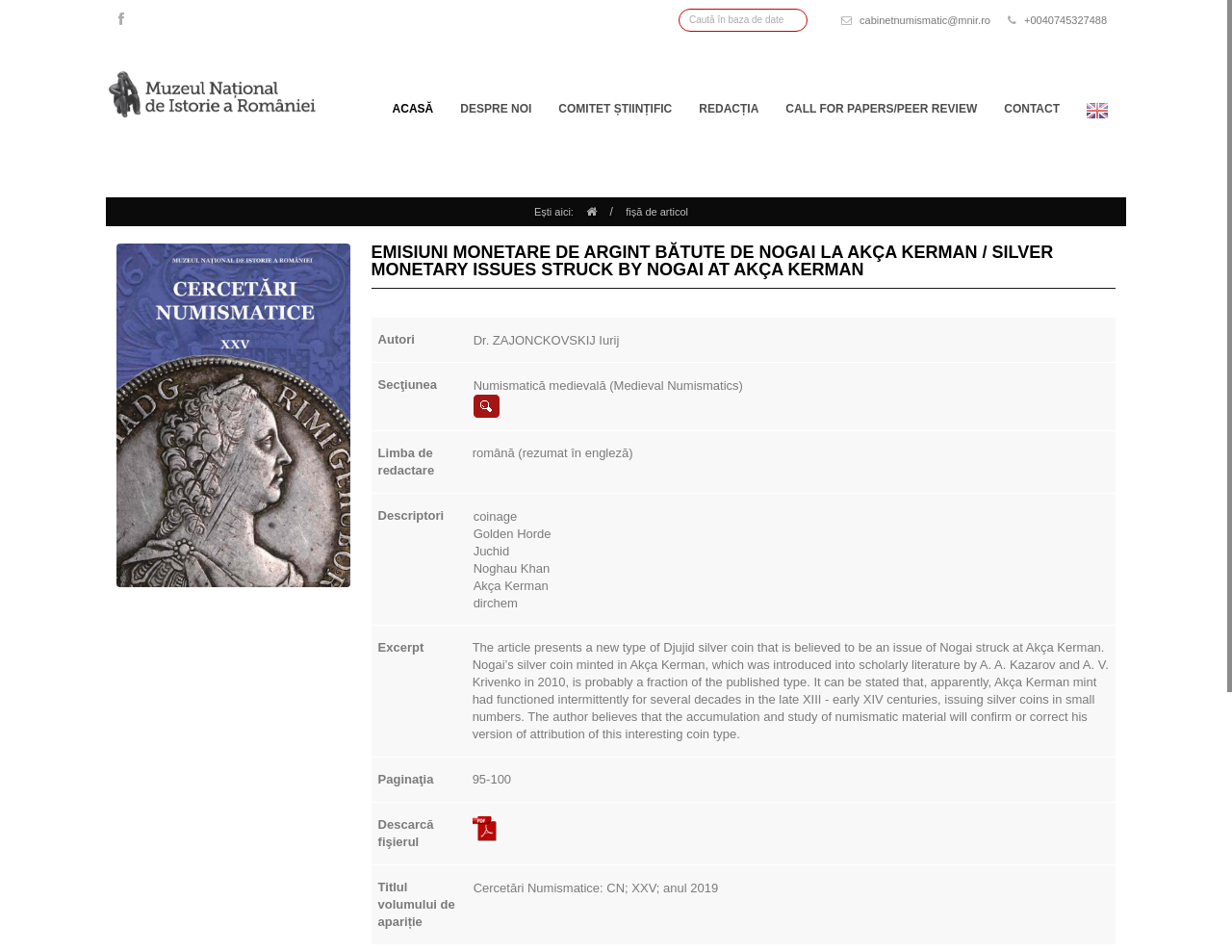Please identify the coordinates of the bounding box that should be clicked to fulfill this instruction: "Download the file".

[0.383, 0.857, 0.9, 0.883]